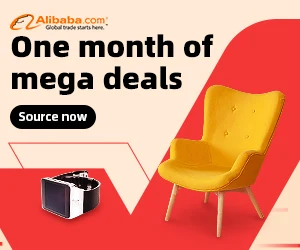What is the purpose of the 'Source now' button?
Using the information from the image, provide a comprehensive answer to the question.

The caption states that the call-to-action button, labeled 'Source now', encourages potential customers to explore these exciting offers, making the ad visually appealing and engaging for a broad audience interested in great deals and stylish products.